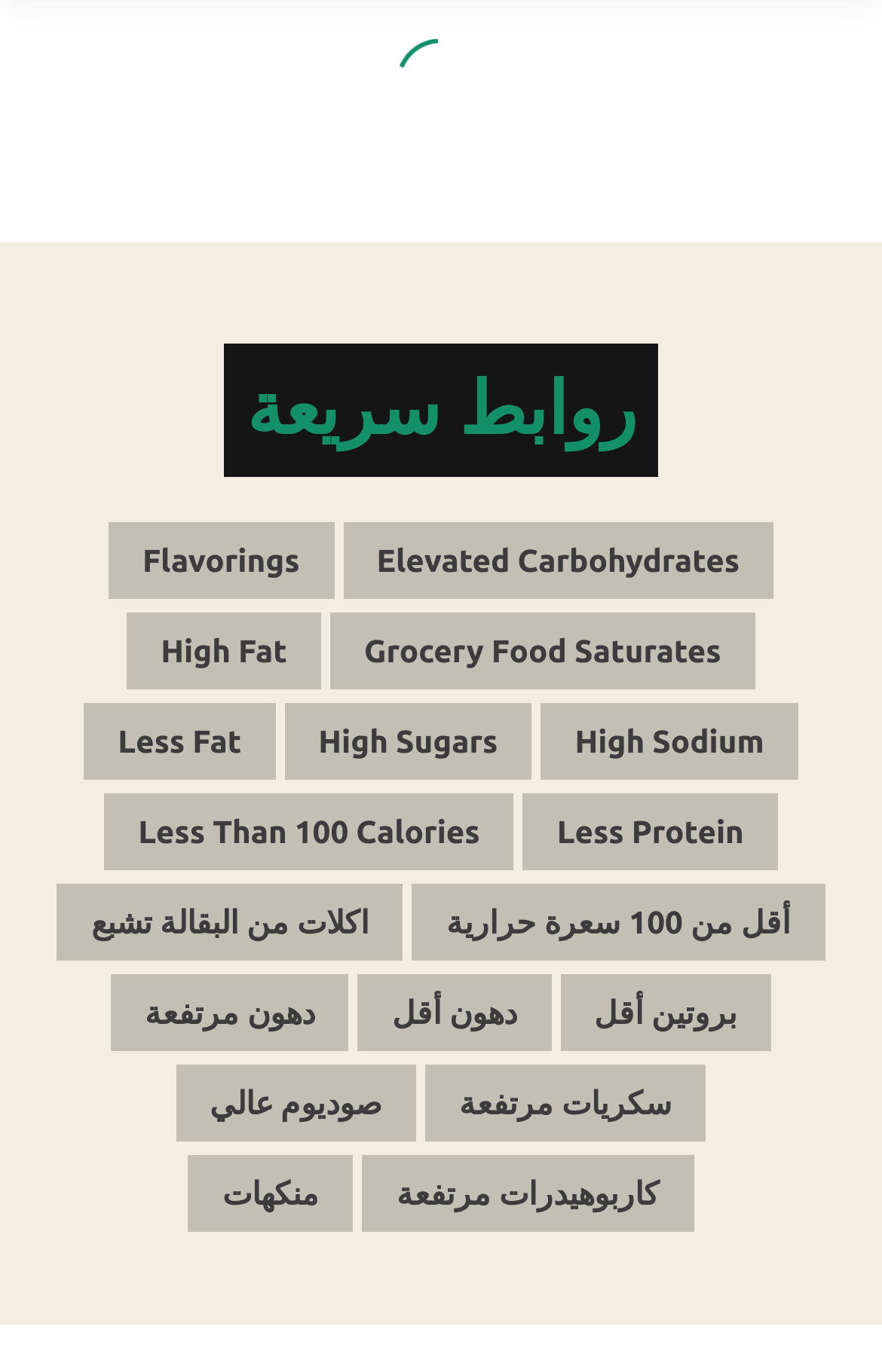Please specify the bounding box coordinates of the clickable region necessary for completing the following instruction: "Learn about Less Protein". The coordinates must consist of four float numbers between 0 and 1, i.e., [left, top, right, bottom].

[0.593, 0.578, 0.882, 0.634]